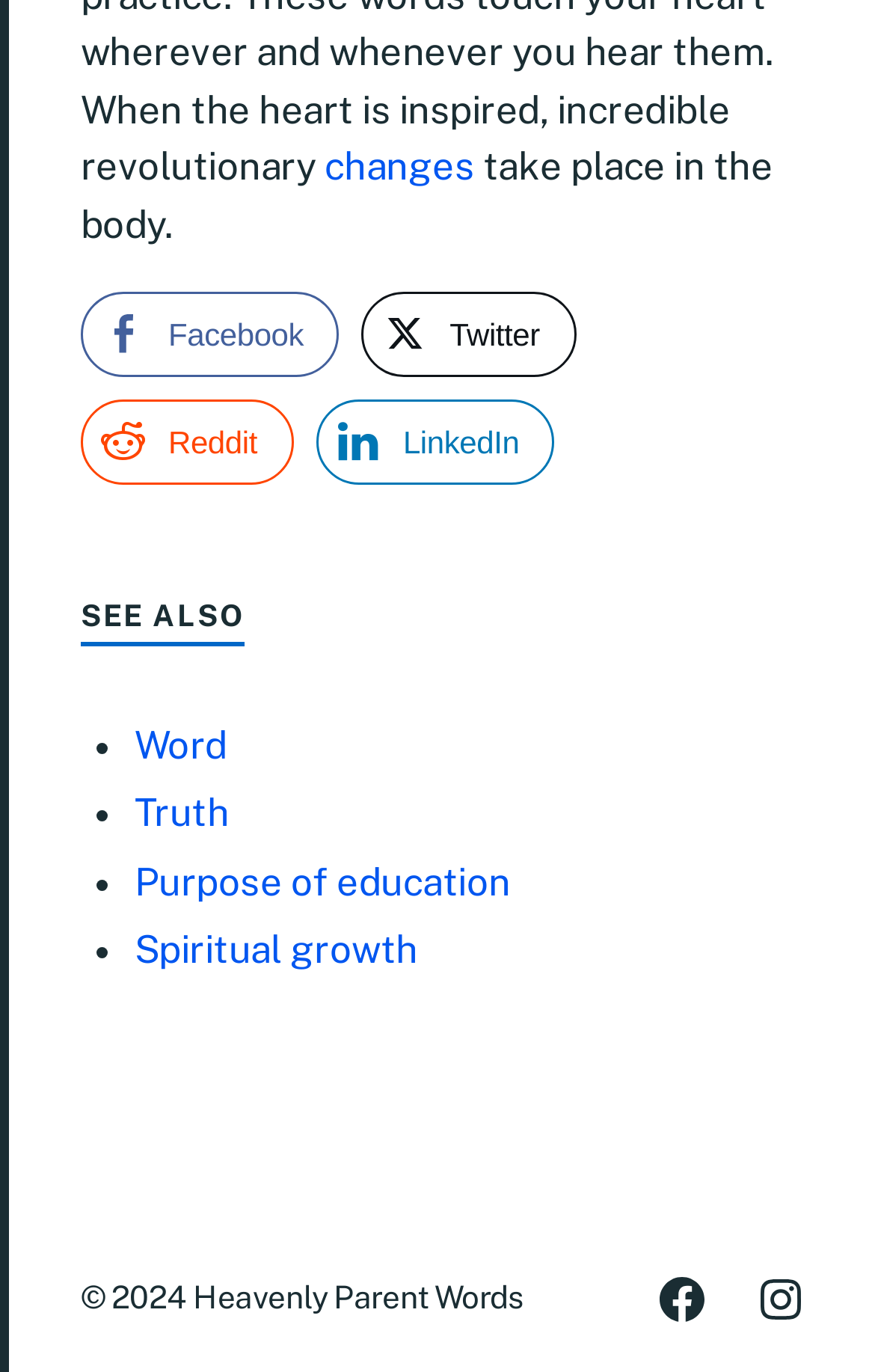Please identify the bounding box coordinates of the clickable area that will allow you to execute the instruction: "Share on Facebook".

[0.092, 0.213, 0.388, 0.275]